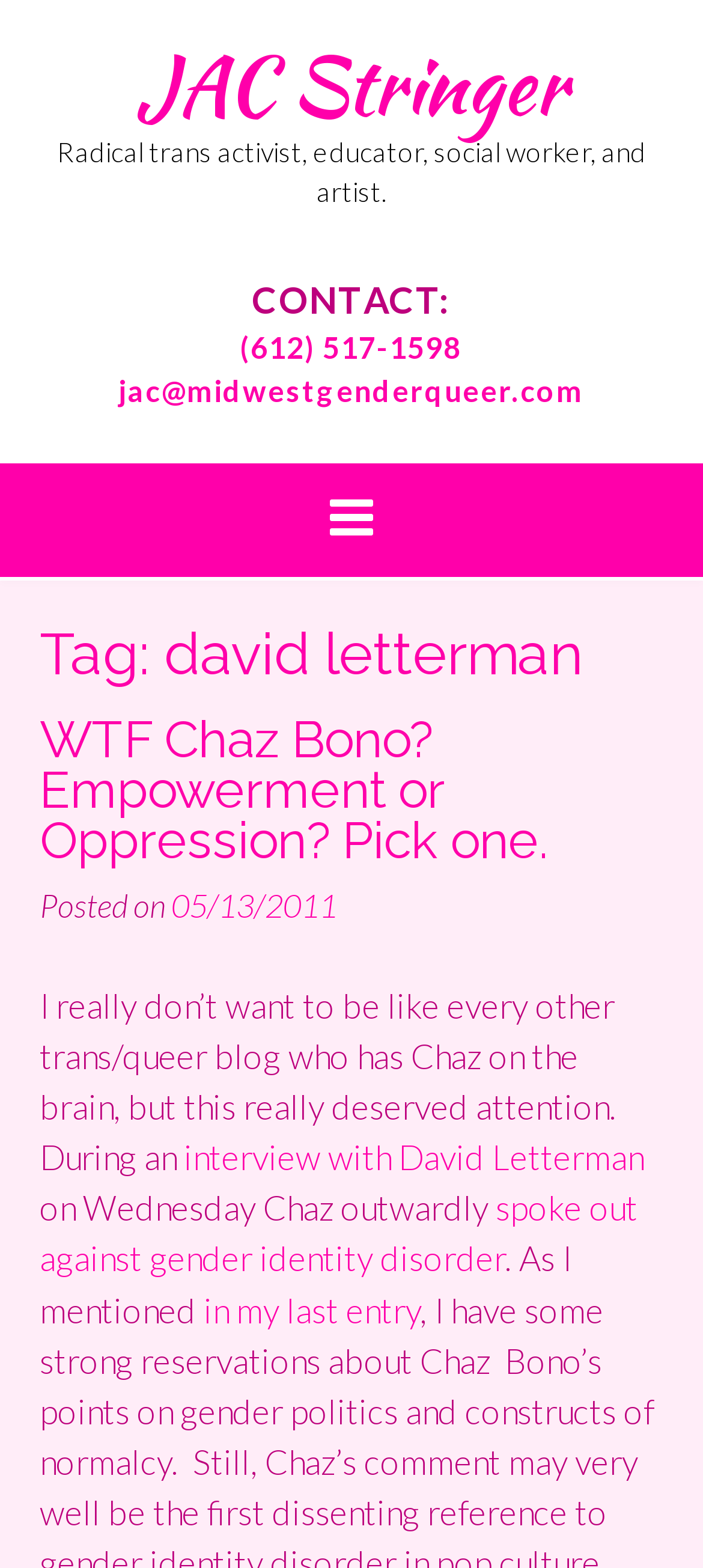What is the title of the blog post?
Look at the image and provide a short answer using one word or a phrase.

WTF Chaz Bono? Empowerment or Oppression? Pick one.